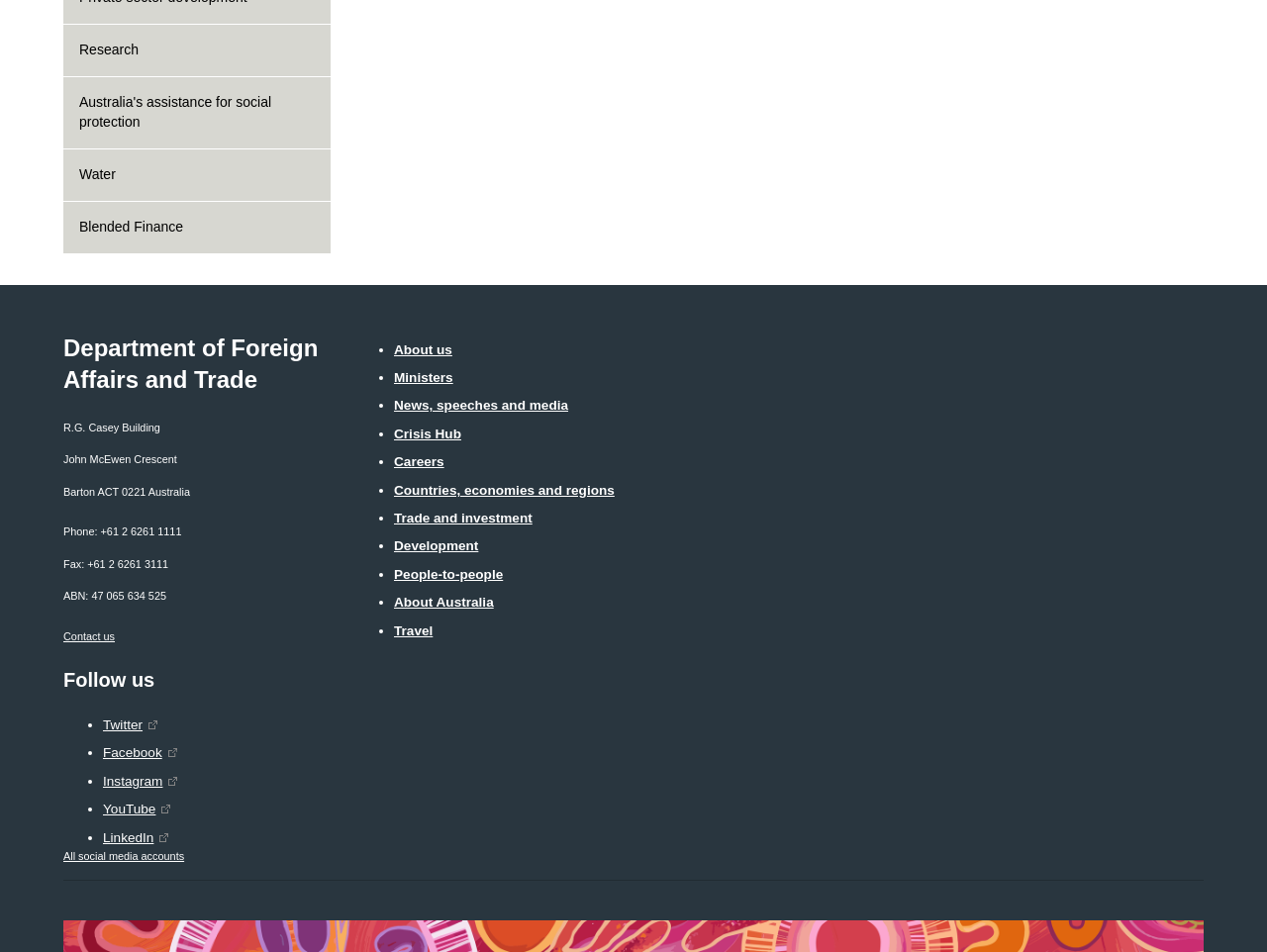Identify the bounding box for the element characterized by the following description: "Trade and investment".

[0.311, 0.536, 0.42, 0.552]